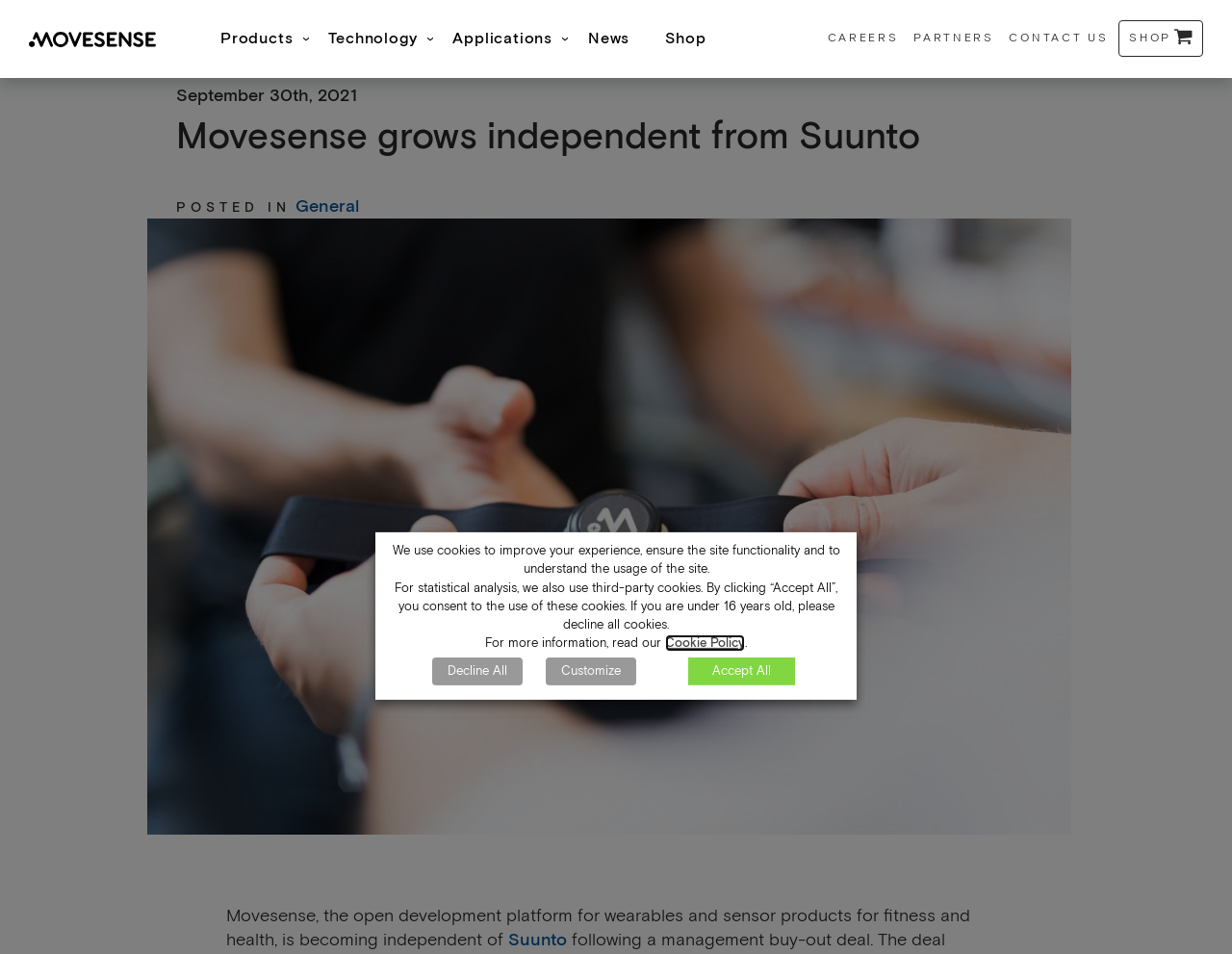Identify the bounding box coordinates of the clickable region to carry out the given instruction: "learn about movesense medical".

[0.18, 0.082, 0.305, 0.131]